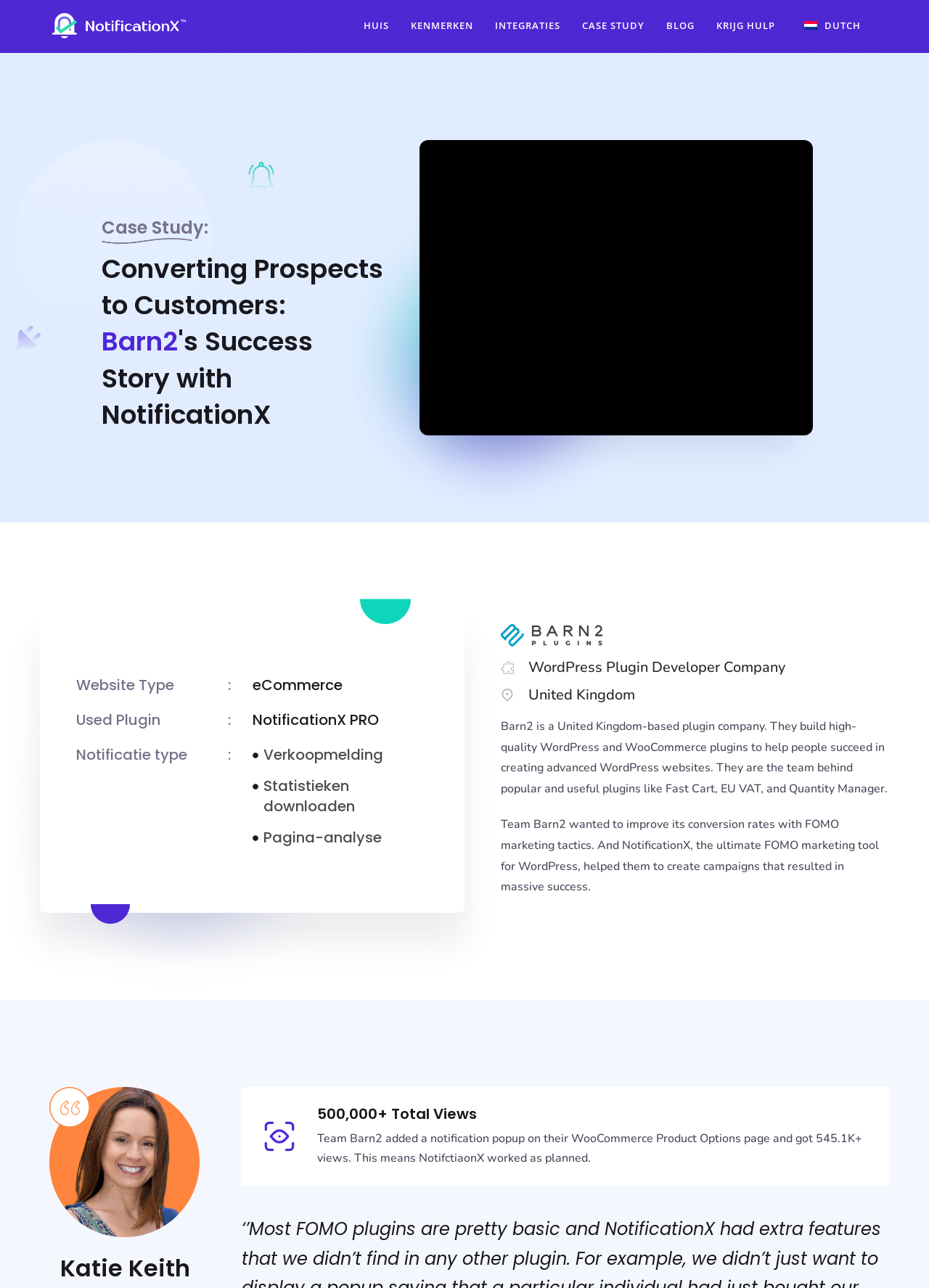What plugin did Barn2 use?
Provide a well-explained and detailed answer to the question.

I found the heading 'Used Plugin :' and its corresponding answer 'NotificationX PRO', which indicates that Barn2 used the NotificationX PRO plugin.